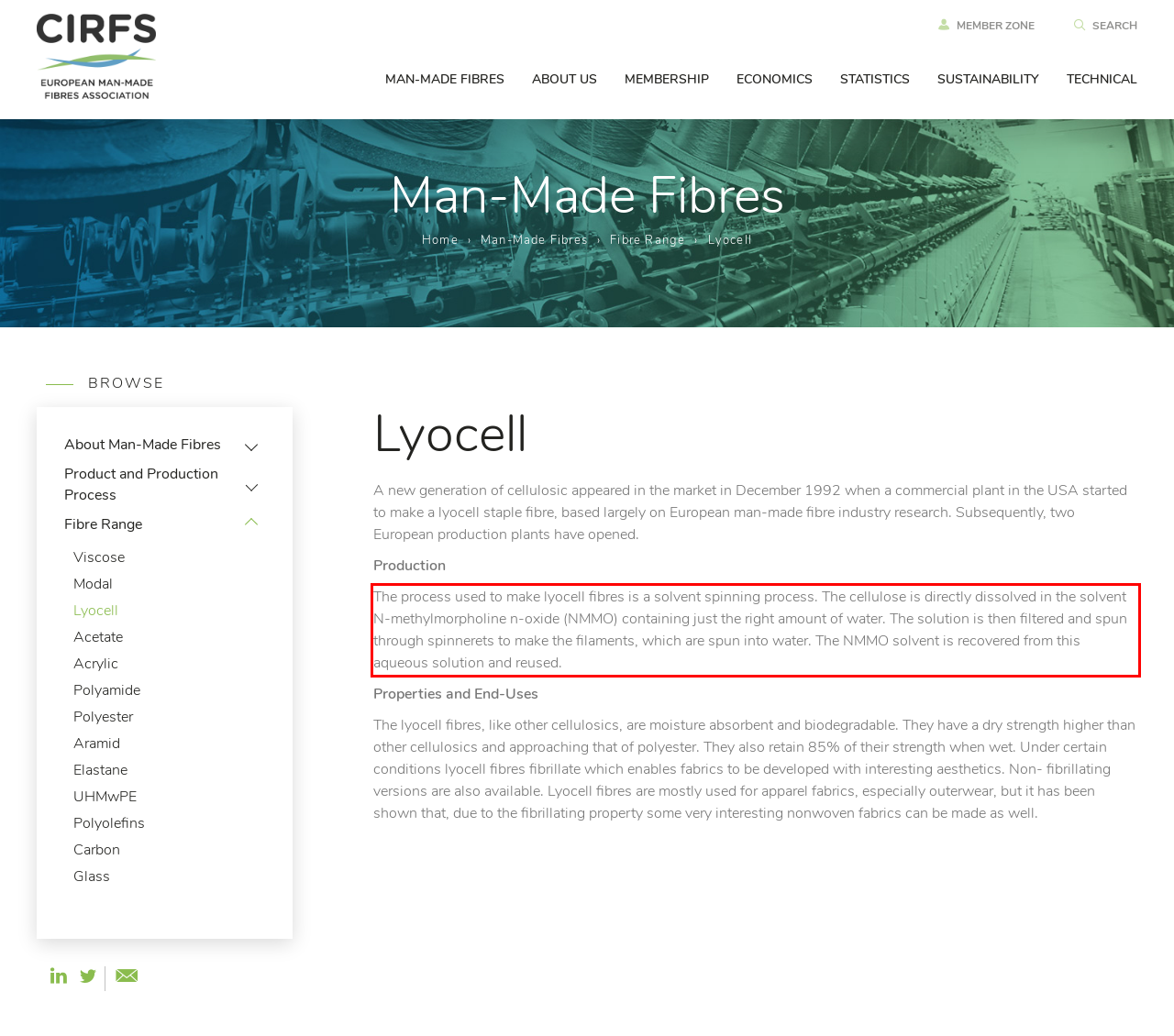Identify the text within the red bounding box on the webpage screenshot and generate the extracted text content.

The process used to make lyocell fibres is a solvent spinning process. The cellulose is directly dissolved in the solvent N-methylmorpholine n-oxide (NMMO) containing just the right amount of water. The solution is then filtered and spun through spinnerets to make the filaments, which are spun into water. The NMMO solvent is recovered from this aqueous solution and reused.